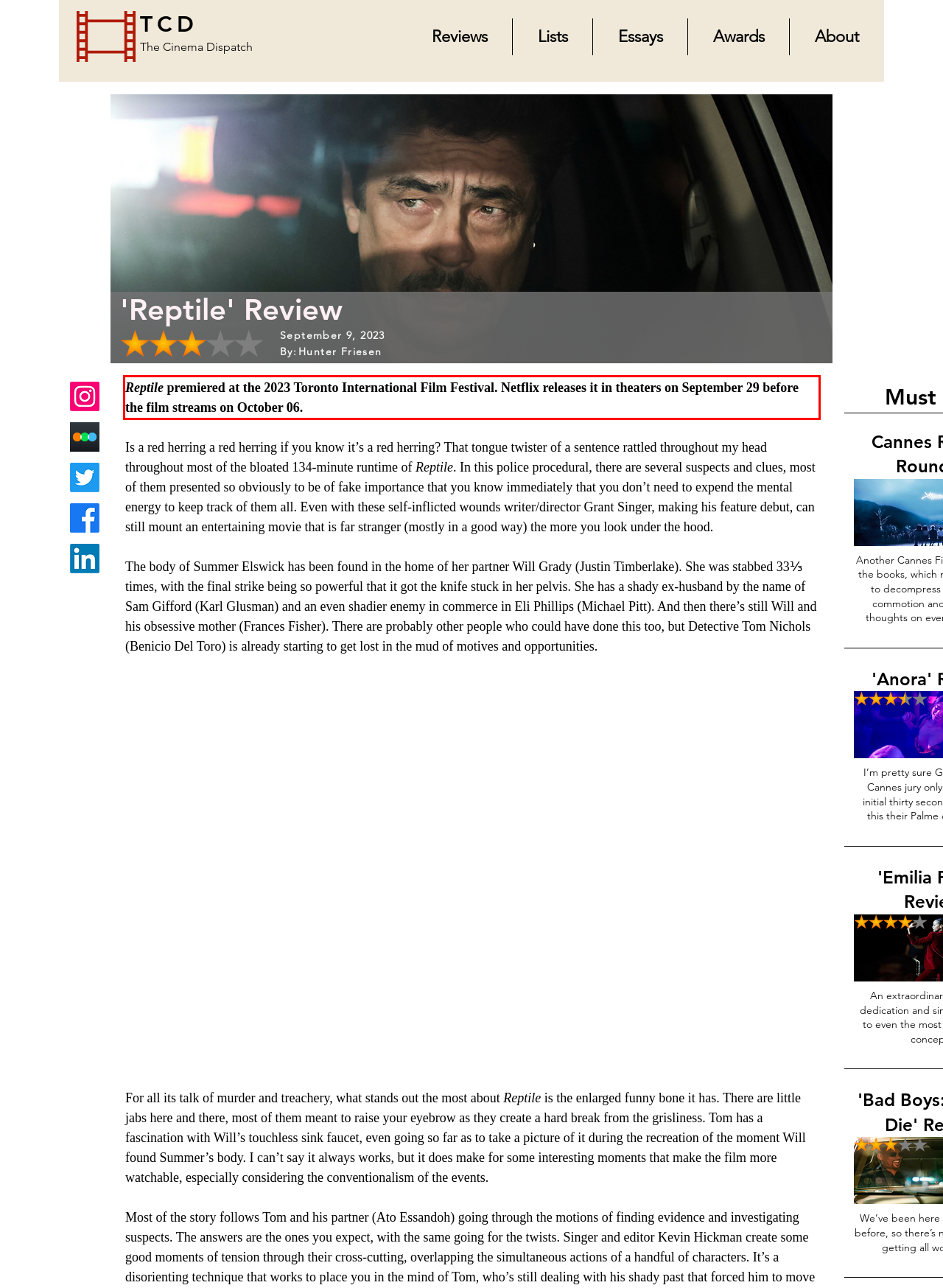Using the provided screenshot, read and generate the text content within the red-bordered area.

Reptile premiered at the 2023 Toronto International Film Festival. Netflix releases it in theaters on September 29 before the film streams on October 06.